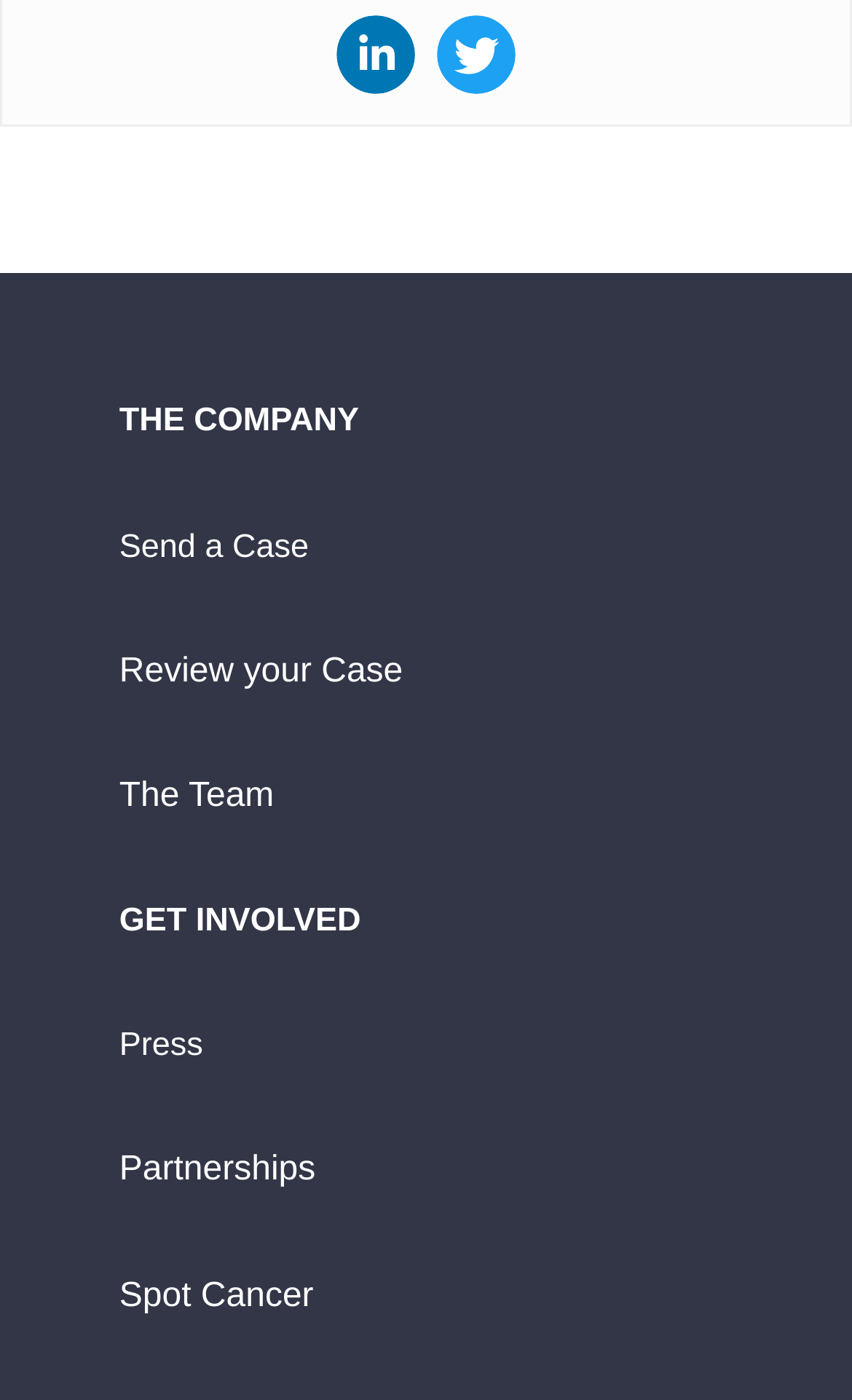Analyze the image and deliver a detailed answer to the question: What is the topic of the 'Spot Cancer' link?

The 'Spot Cancer' link is likely related to cancer awareness or education, as it is placed under the 'GET INVOLVED' section, which suggests community engagement or social responsibility.